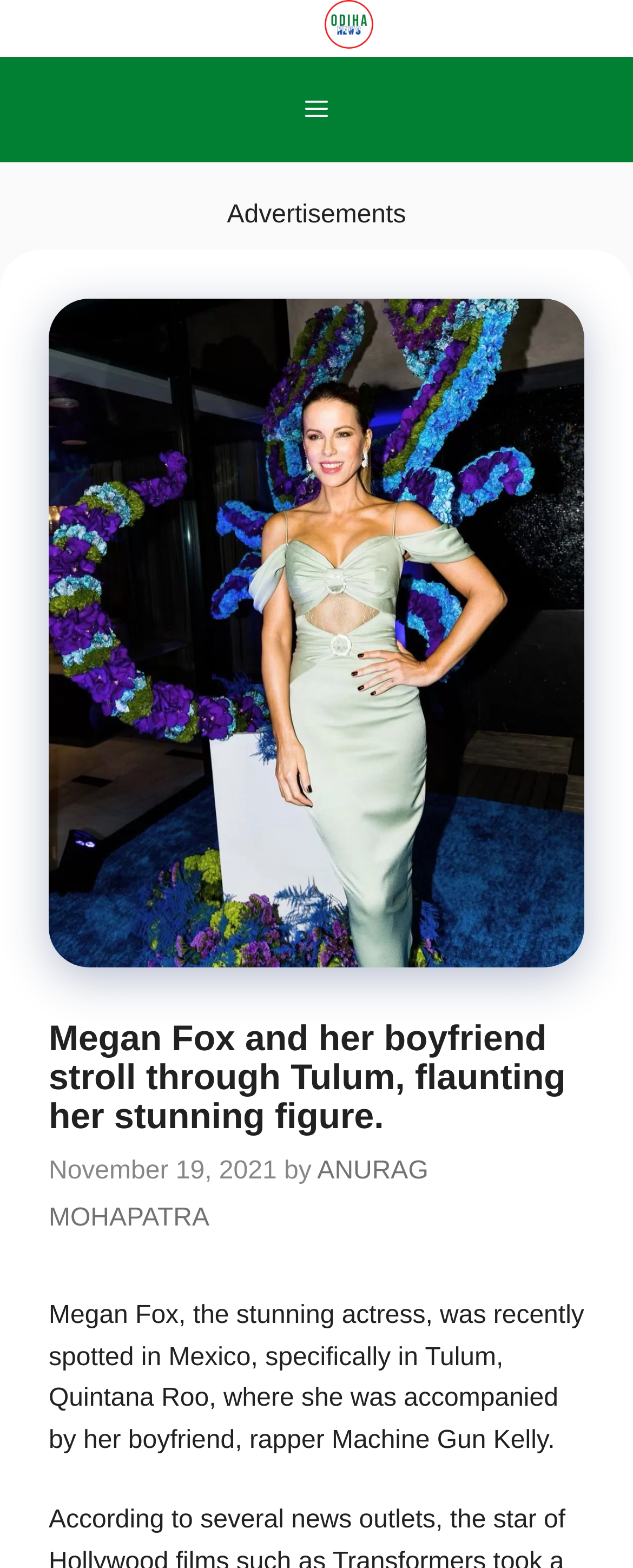Provide a brief response to the question below using one word or phrase:
When was the article published?

November 19, 2021